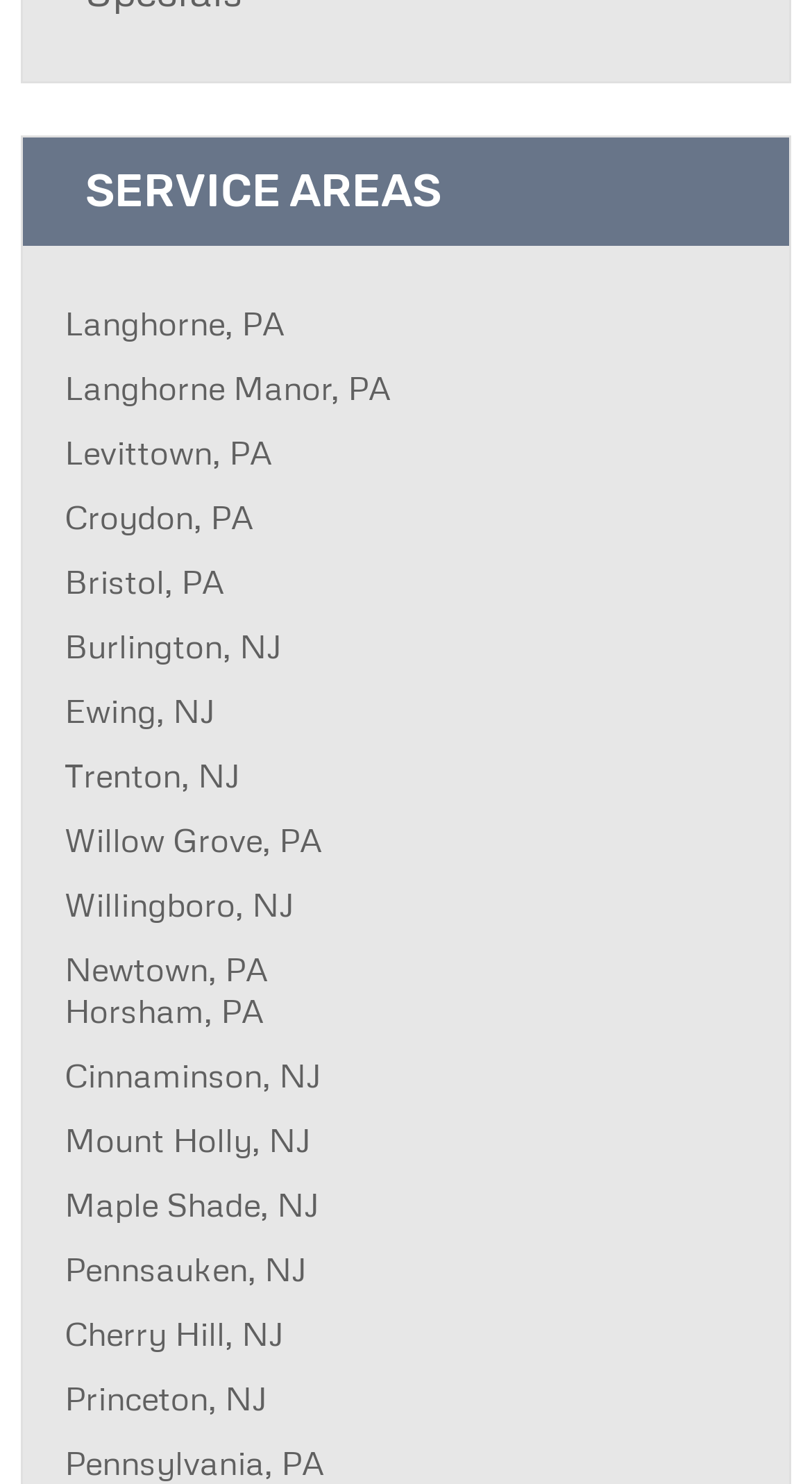Determine the bounding box coordinates of the region that needs to be clicked to achieve the task: "Check service area in Cherry Hill, NJ".

[0.067, 0.881, 0.933, 0.915]